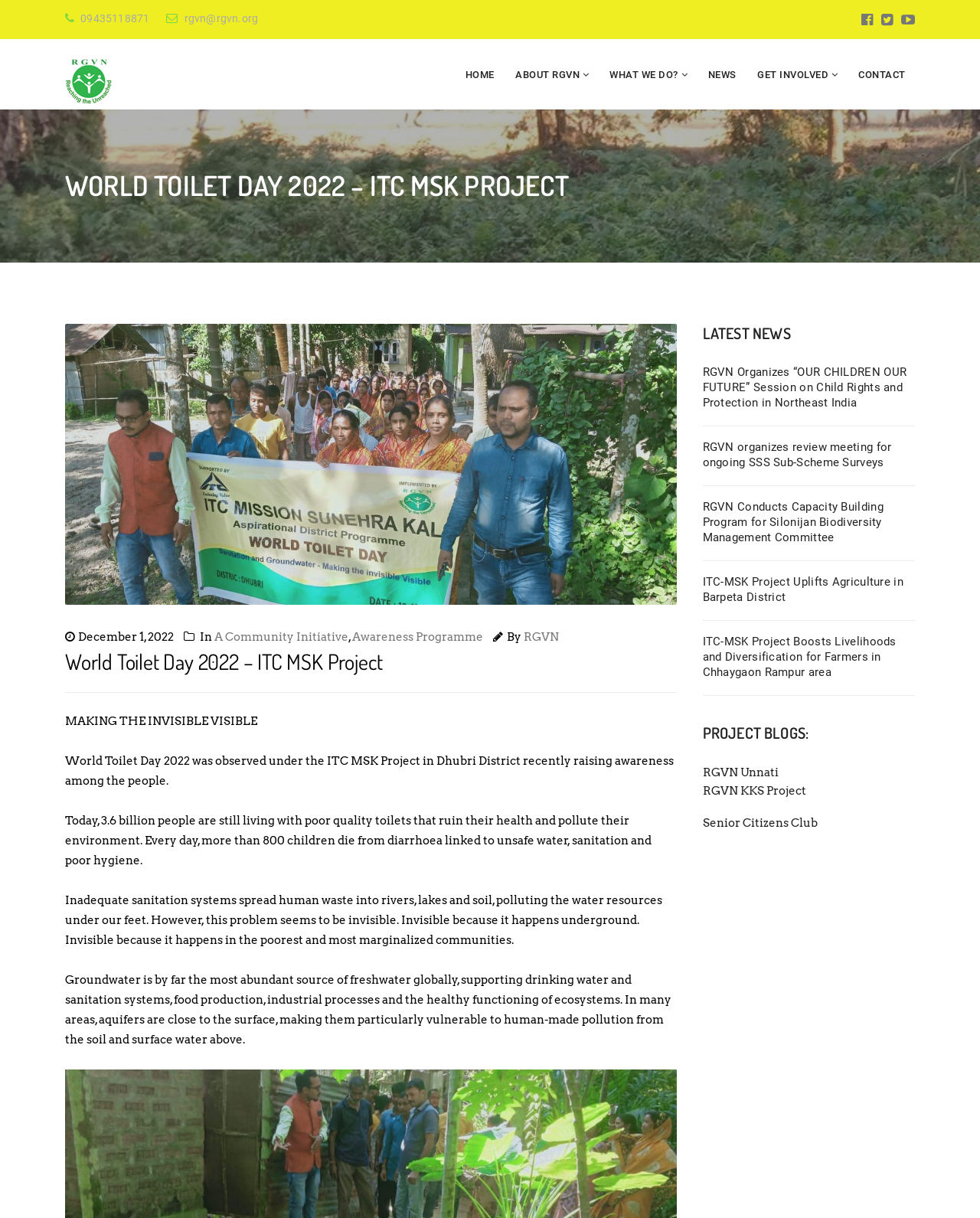What is the phone number on the top?
Answer with a single word or phrase by referring to the visual content.

09435118871